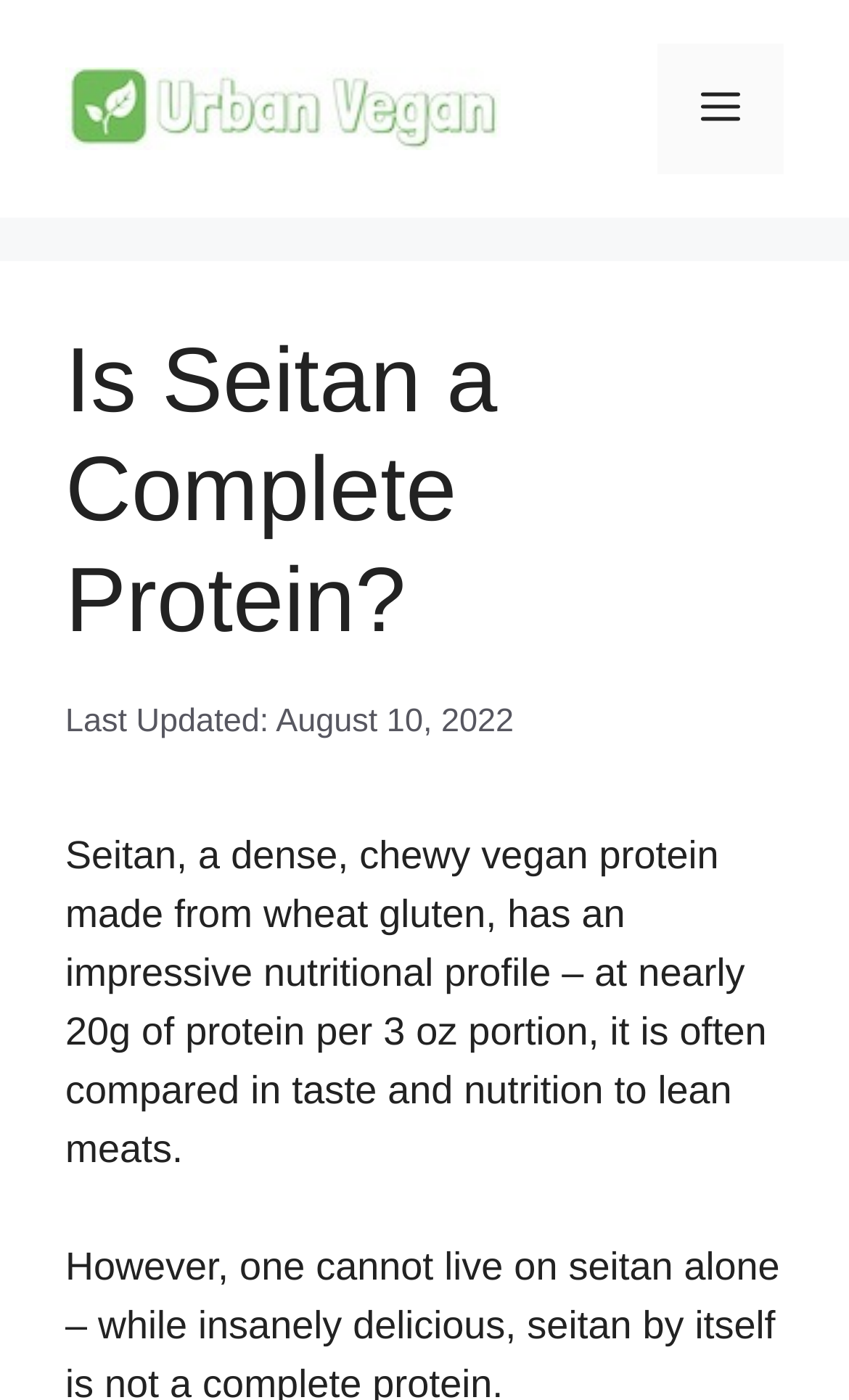Identify the bounding box for the UI element described as: "Menu". Ensure the coordinates are four float numbers between 0 and 1, formatted as [left, top, right, bottom].

[0.774, 0.031, 0.923, 0.124]